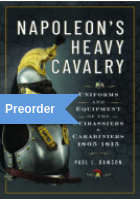What is the label in the upper right corner?
Refer to the image and give a detailed answer to the query.

In the upper right corner of the book cover, there is a label that indicates the book is available for advance purchase, which is labeled as 'Preorder'.